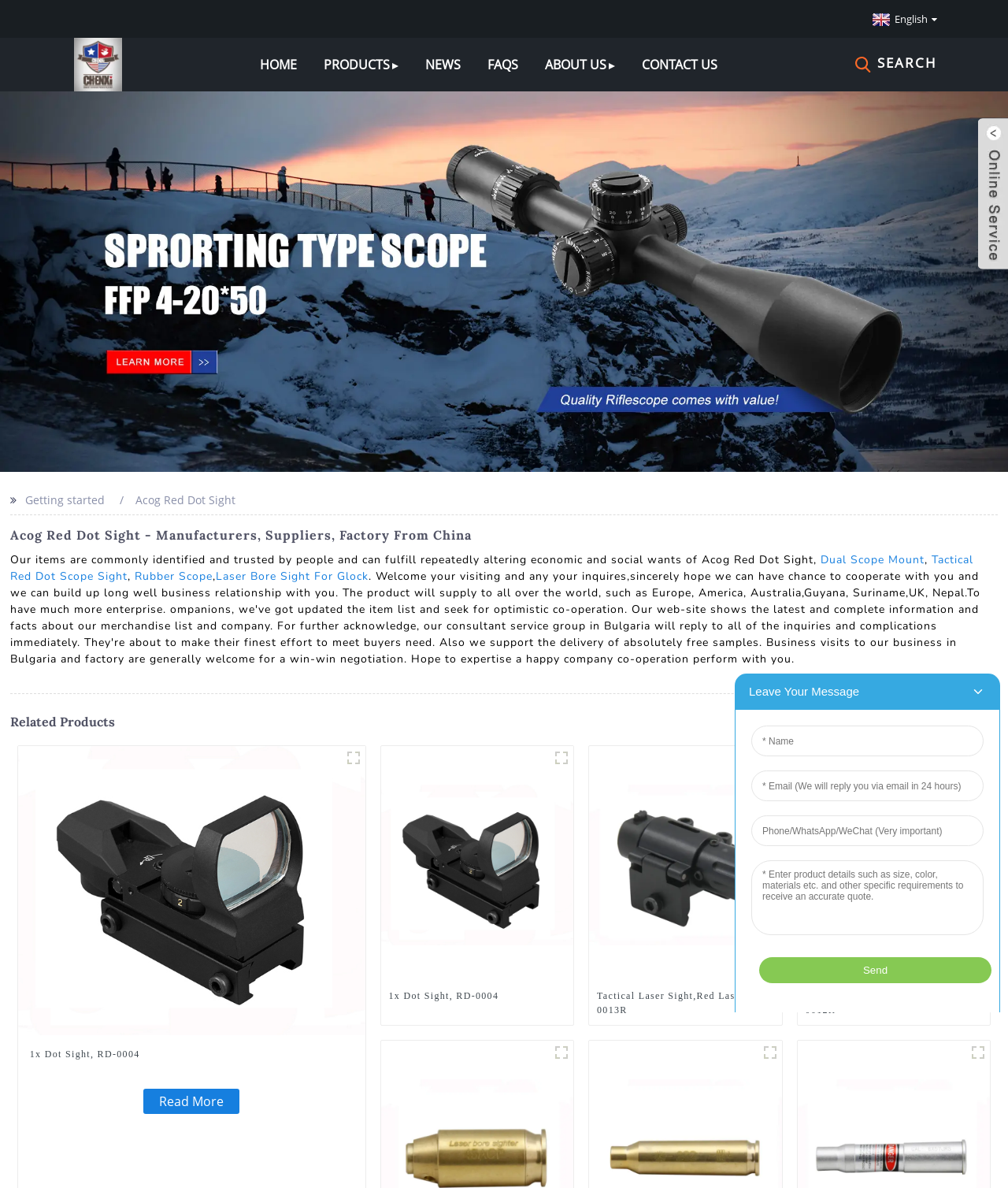Please locate and retrieve the main header text of the webpage.

Acog Red Dot Sight - Manufacturers, Suppliers, Factory From China